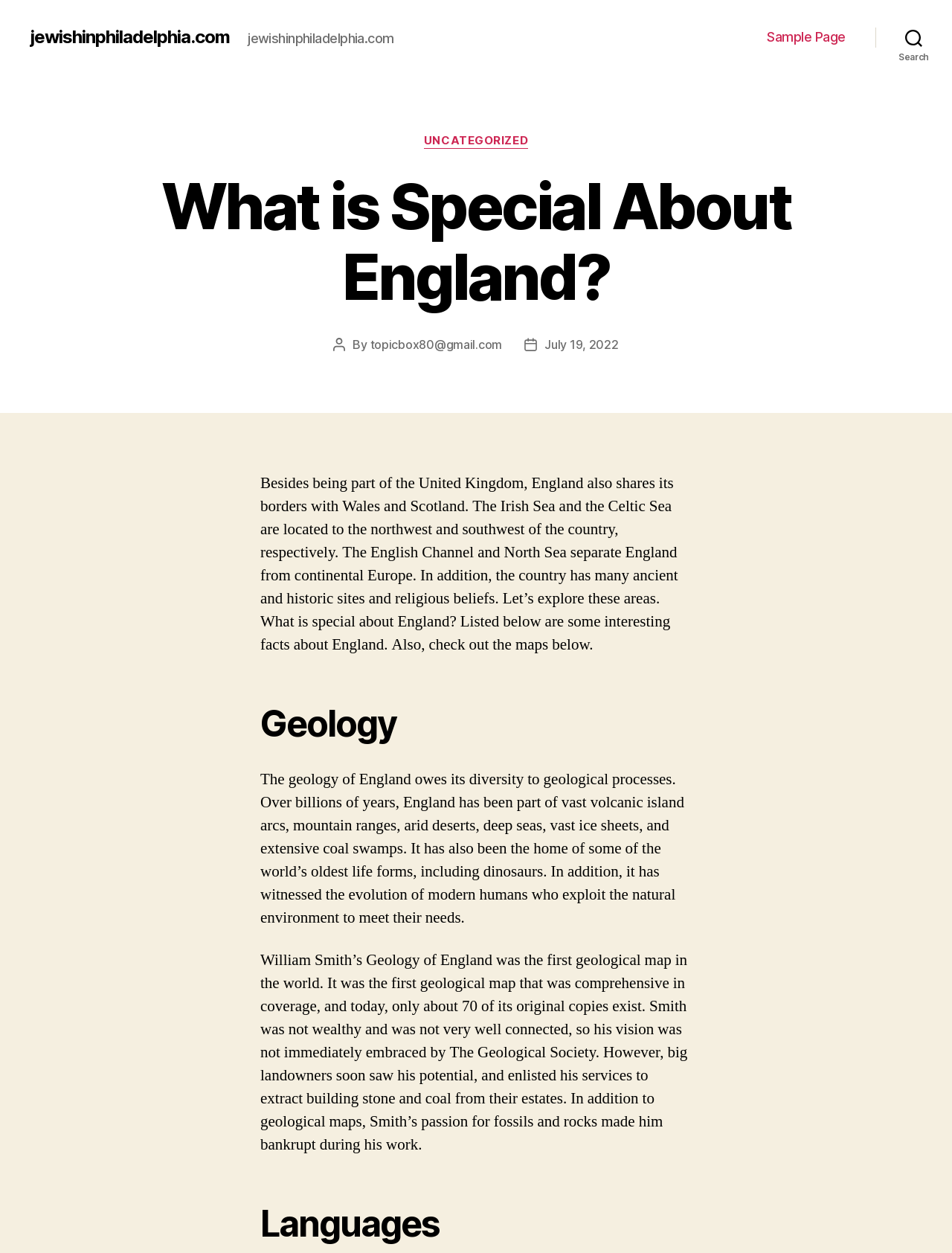What is the category of the post?
Please give a detailed answer to the question using the information shown in the image.

The category of the post is mentioned in the header section of the webpage, and it is stated as UNCATEGORIZED. This information is provided in the section above the main heading of the webpage.